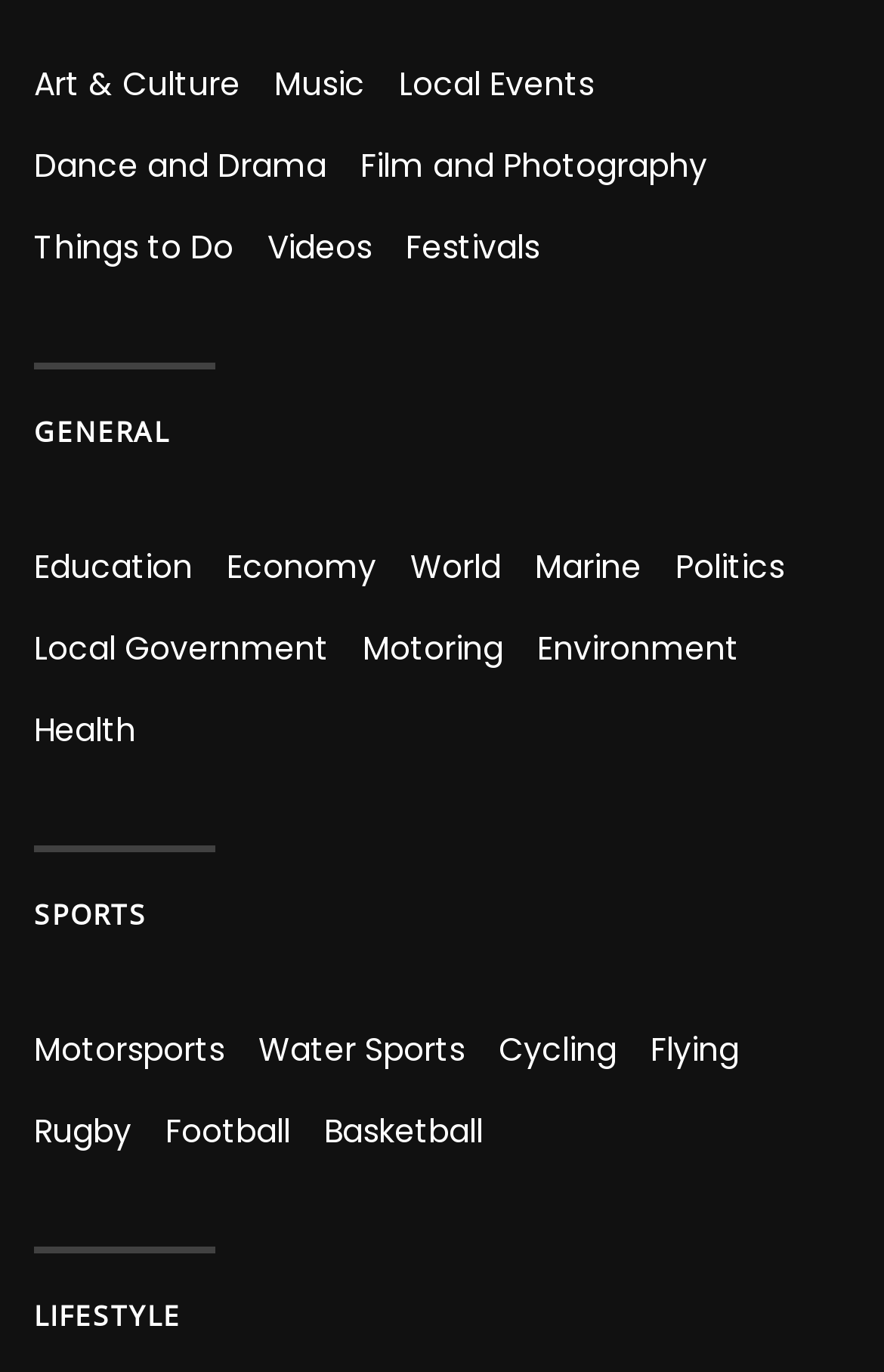Using the provided element description: "Water Sports", identify the bounding box coordinates. The coordinates should be four floats between 0 and 1 in the order [left, top, right, bottom].

[0.292, 0.748, 0.526, 0.781]